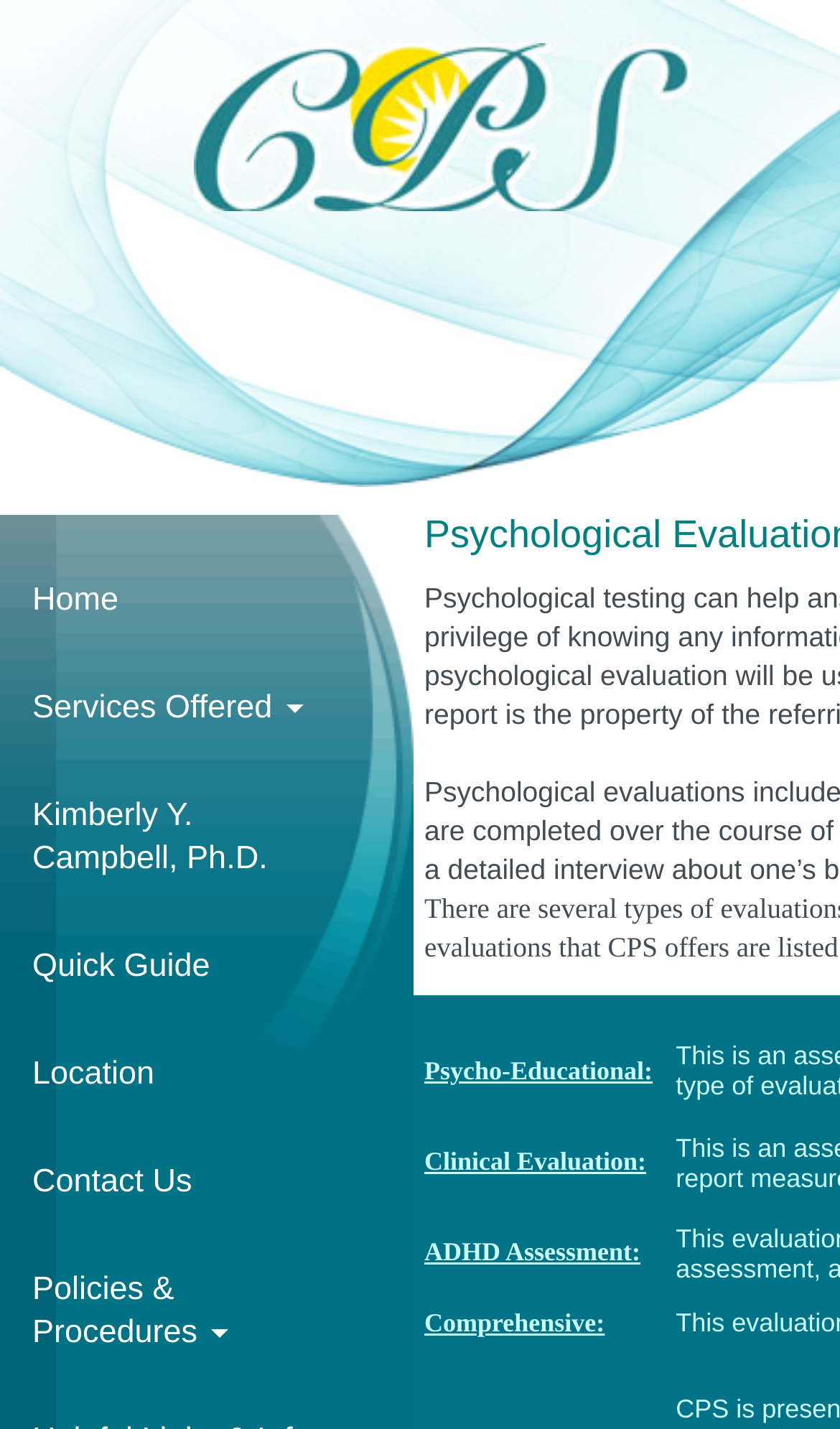What type of services are offered?
Answer the question with a single word or phrase, referring to the image.

Psychological Evaluations